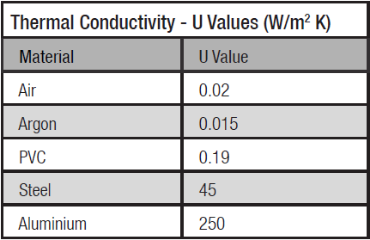Which material has the highest thermal conductivity?
Look at the image and respond with a one-word or short phrase answer.

Aluminium